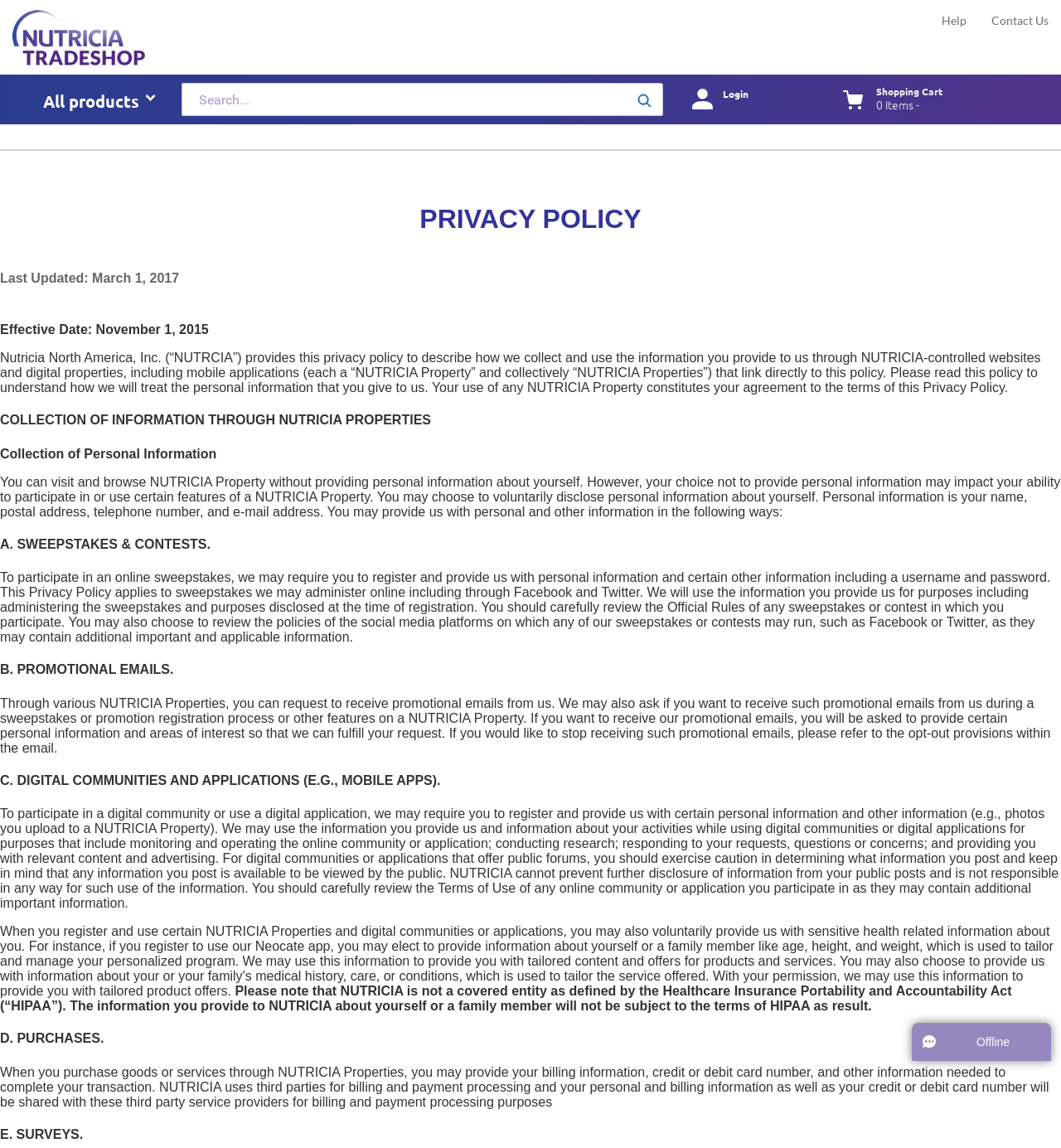Please identify the bounding box coordinates of the clickable element to fulfill the following instruction: "View shopping cart". The coordinates should be four float numbers between 0 and 1, i.e., [left, top, right, bottom].

[0.791, 0.075, 0.988, 0.098]